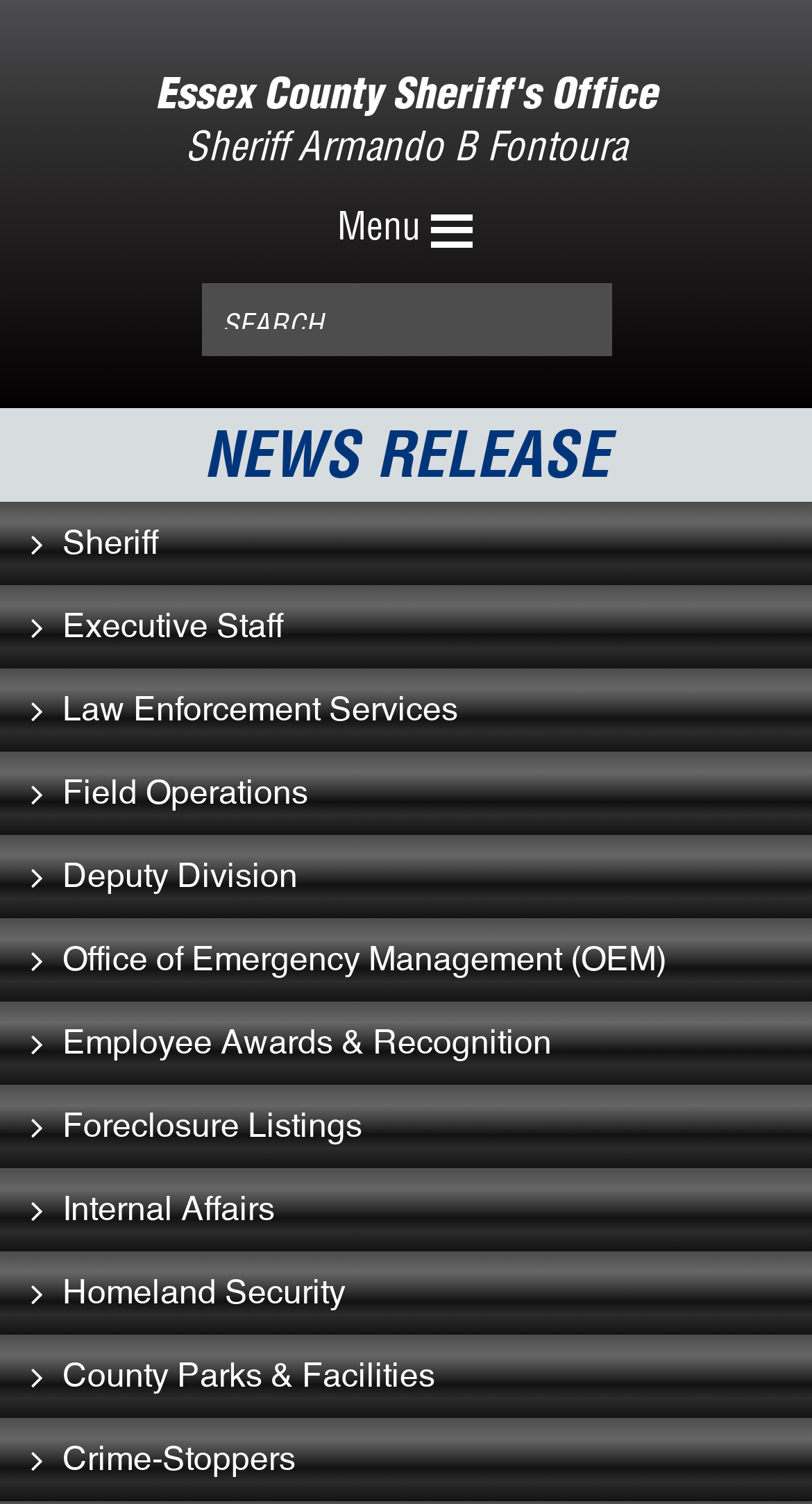Identify the bounding box of the UI element described as follows: "title="Launch Your Dreams"". Provide the coordinates as four float numbers in the range of 0 to 1 [left, top, right, bottom].

None